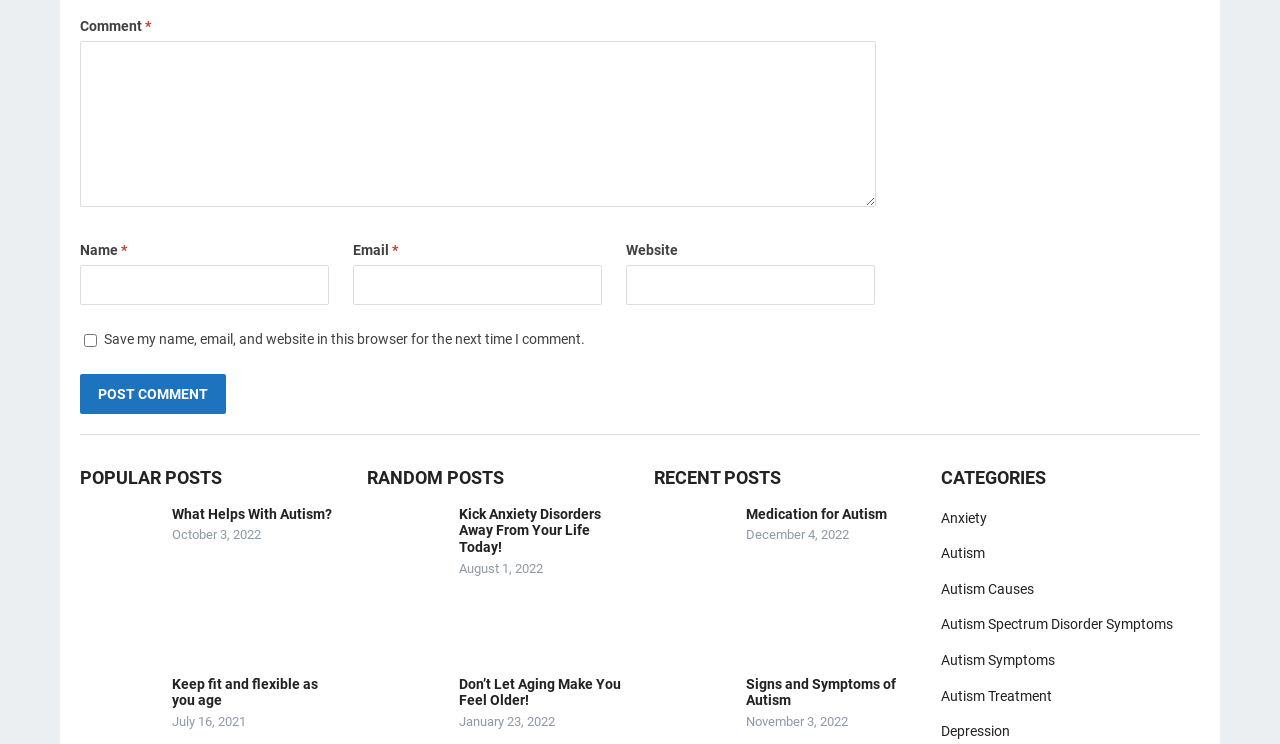Is the 'Save my name, email, and website in this browser for the next time I comment' checkbox checked by default?
Based on the image, provide your answer in one word or phrase.

No